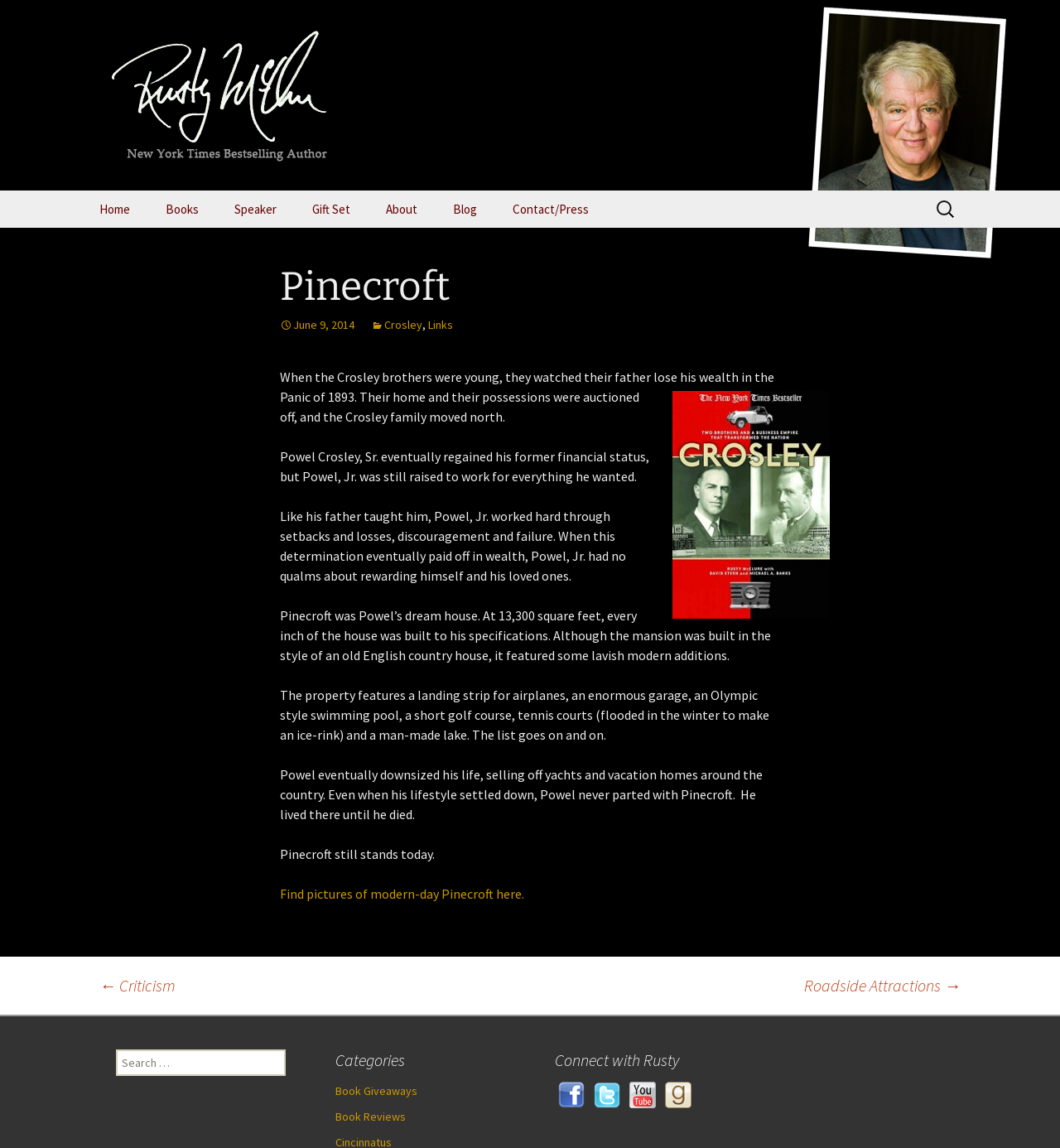Identify the bounding box coordinates for the element you need to click to achieve the following task: "Read about Rusty McClure". The coordinates must be four float values ranging from 0 to 1, formatted as [left, top, right, bottom].

[0.078, 0.0, 0.922, 0.166]